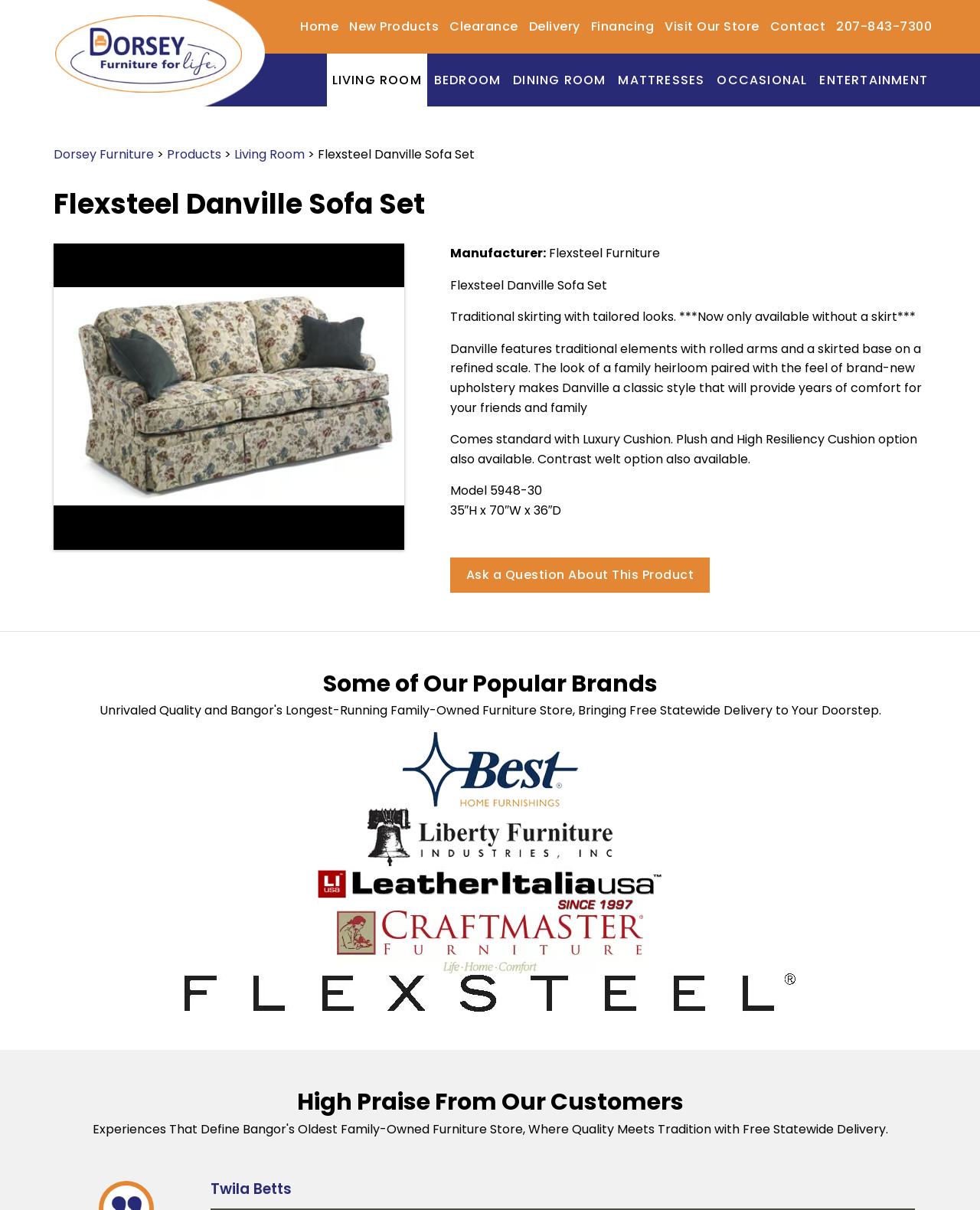Identify the webpage's primary heading and generate its text.

Flexsteel Danville Sofa Set